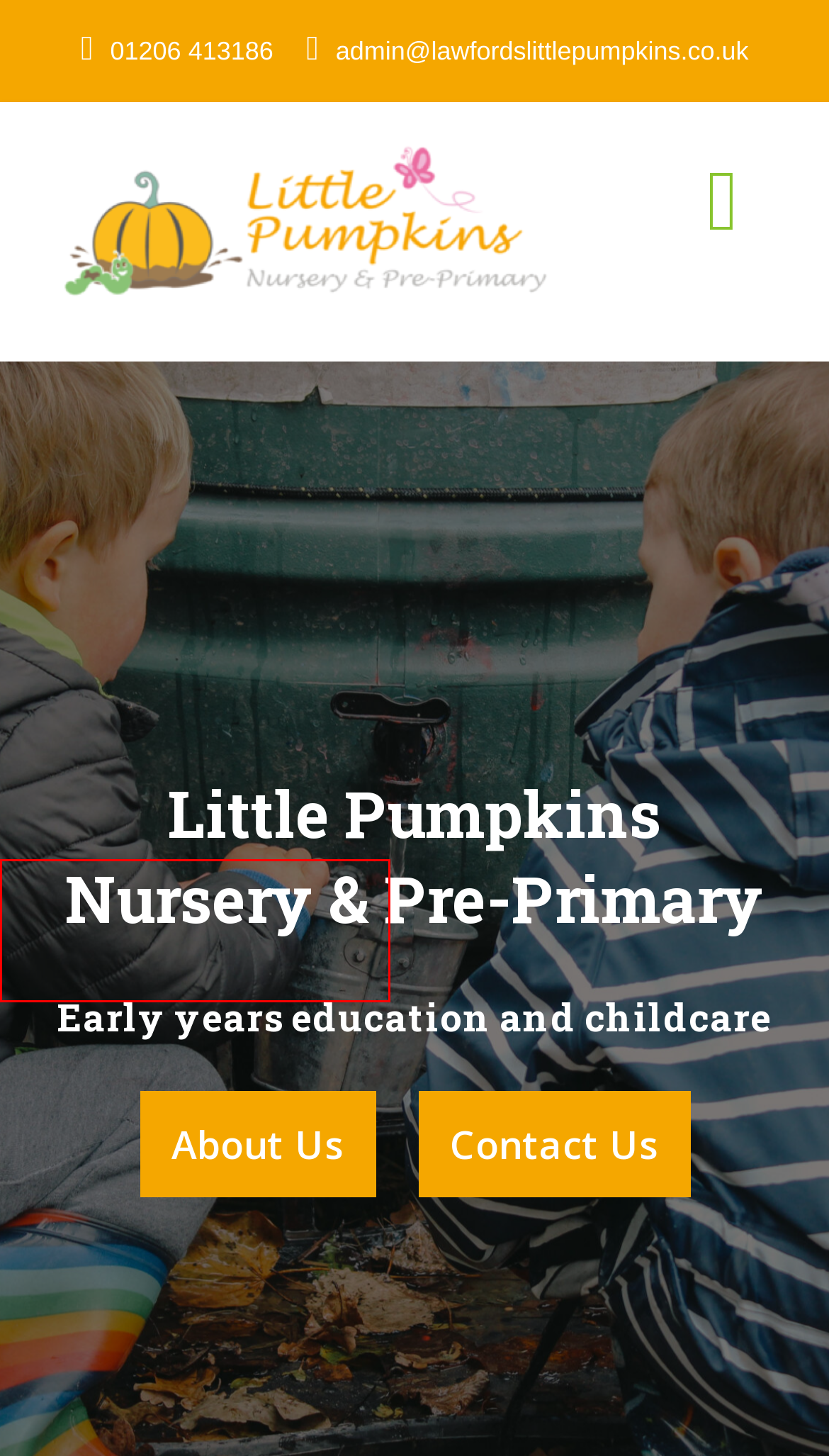Examine the screenshot of a webpage with a red bounding box around a UI element. Your task is to identify the webpage description that best corresponds to the new webpage after clicking the specified element. The given options are:
A. About Us – Little Pumpkins Nursery & Pre-Primary
B. Gallery – Little Pumpkins Nursery & Pre-Primary
C. Our Curriculum – Little Pumpkins Nursery & Pre-Primary
D. Staff – Little Pumpkins Nursery & Pre-Primary
E. Holiday Clubs – Little Pumpkins Nursery & Pre-Primary
F. Contact Us – Little Pumpkins Nursery & Pre-Primary
G. News – Little Pumpkins Nursery & Pre-Primary
H. Useful Information – Little Pumpkins Nursery & Pre-Primary

B